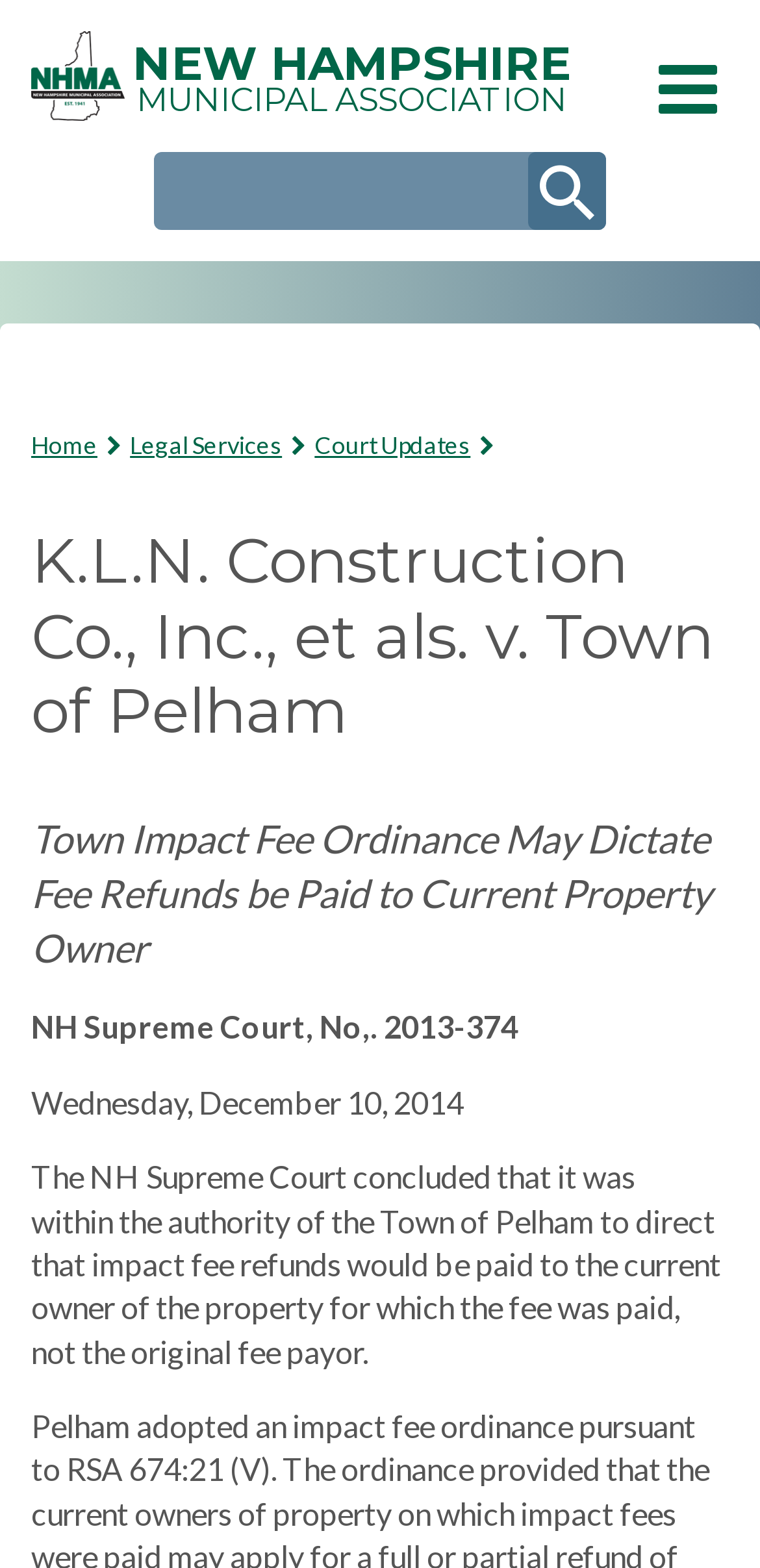What is the name of the association?
Please provide a detailed and comprehensive answer to the question.

I found the answer by looking at the link element with the text 'nhma logo NEW HAMPSHIRE MUNICIPAL ASSOCIATION', which suggests that this is the name of the association.